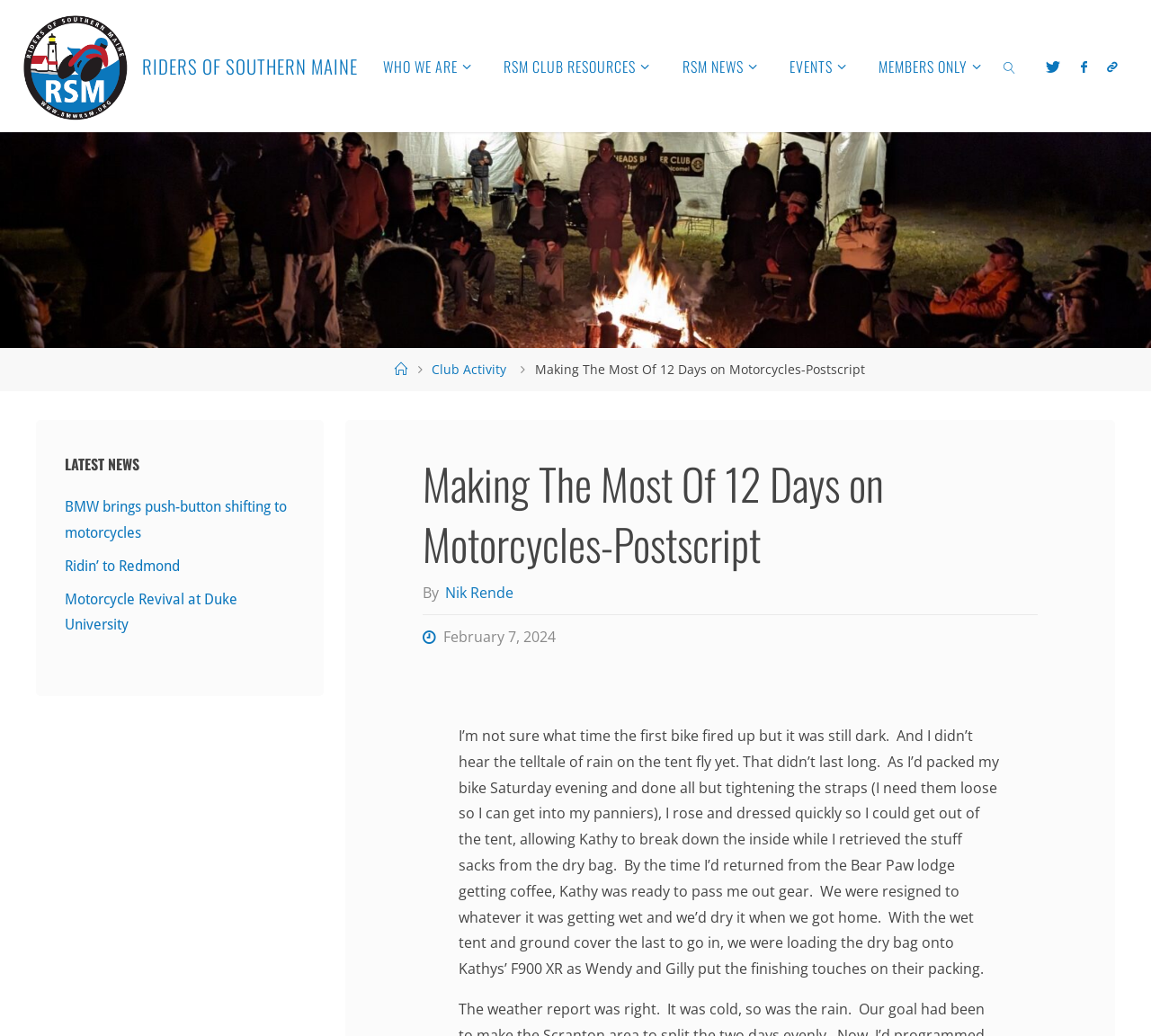Create an in-depth description of the webpage, covering main sections.

The webpage appears to be a blog post from the "Riders of Southern Maine" website. At the top of the page, there is a logo image of "Riders of Southern Maine" with a link to the website's homepage. Next to the logo, there is a navigation menu with links to various sections of the website, including "WHO WE ARE", "RSM CLUB RESOURCES", "RSM NEWS", "EVENTS", "MEMBERS ONLY", and a search function.

Below the navigation menu, there is a large image that spans the width of the page, likely a header image for the blog post. The title of the blog post, "Making The Most Of 12 Days on Motorcycles-Postscript", is displayed prominently above the image.

The main content of the blog post is a long paragraph of text that describes the author's experience on a motorcycle trip. The text is divided into several sections, with headings and emphasis added to highlight important information. The author's name, "Nik Rende", is linked to their profile or other related content. The date of the post, "February 7, 2024", is also displayed.

To the right of the main content, there is a sidebar with a heading "LATEST NEWS" and three links to other news articles, including "BMW brings push-button shifting to motorcycles", "Ridin’ to Redmond", and "Motorcycle Revival at Duke University".

At the very top of the page, there are three social media links, represented by icons, and a link to the website's homepage with the text "Home".